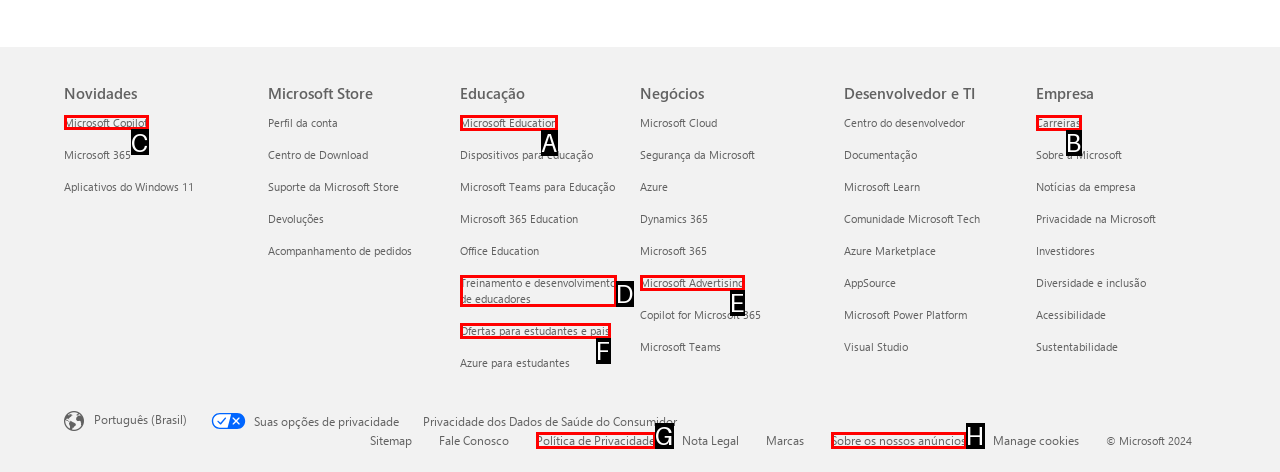Determine which HTML element to click to execute the following task: Click on Microsoft Copilot Novidades Answer with the letter of the selected option.

C